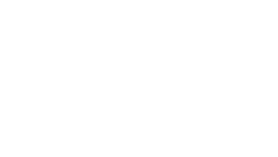Offer a detailed explanation of the image's components.

The image features a photograph of Haris Qureshi, who is likely a public figure within the context it is presented. Positioned prominently on the page, the image is accompanied by a link to follow Haris Qureshi on Twitter and another link to send an email. The surrounding text indicates that the content was published on July 5, 2021, and includes a note regarding the reading time of the article, suggesting it is a brief post. This image serves to personalize the content, drawing attention to the individual associated with the article or feature presented alongside it.